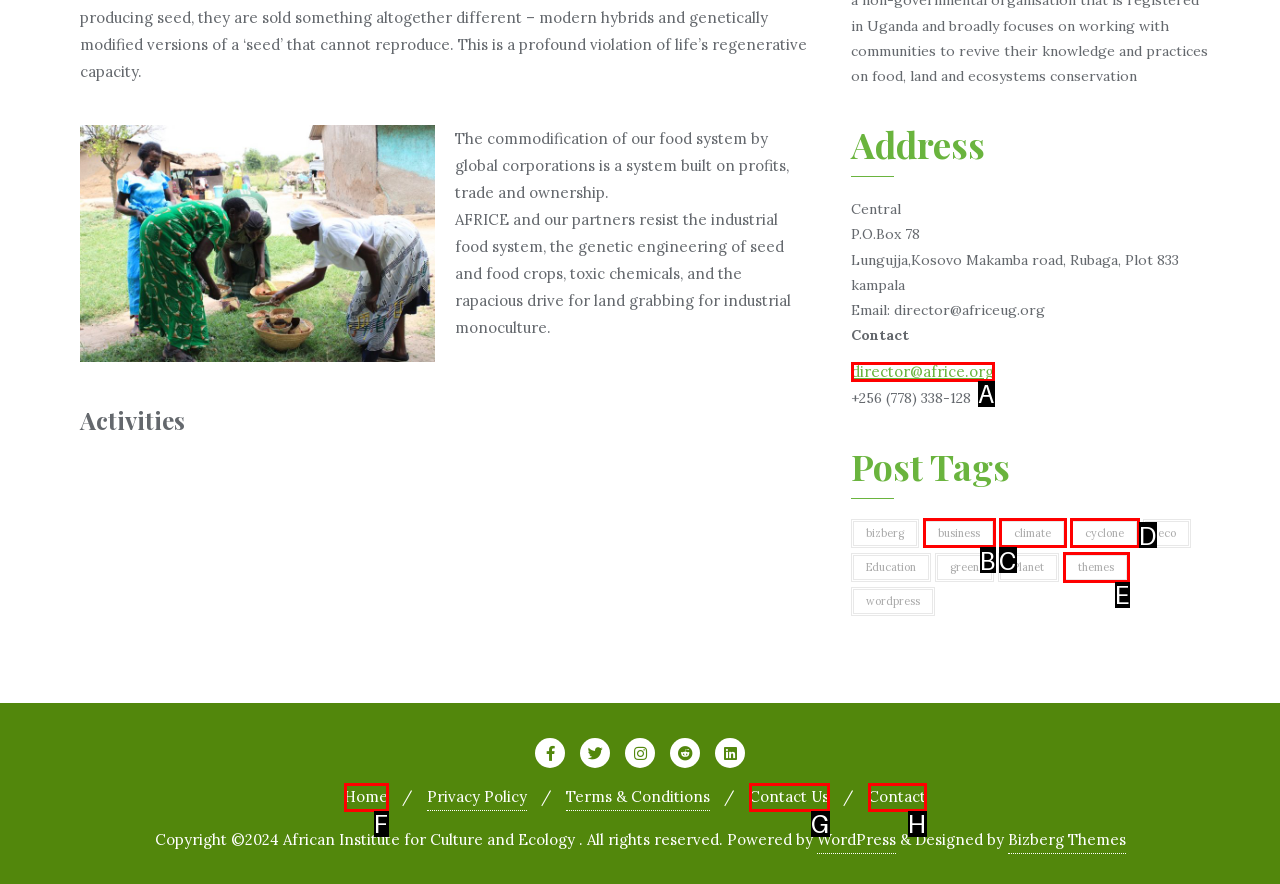Select the option that aligns with the description: cyclone
Respond with the letter of the correct choice from the given options.

D